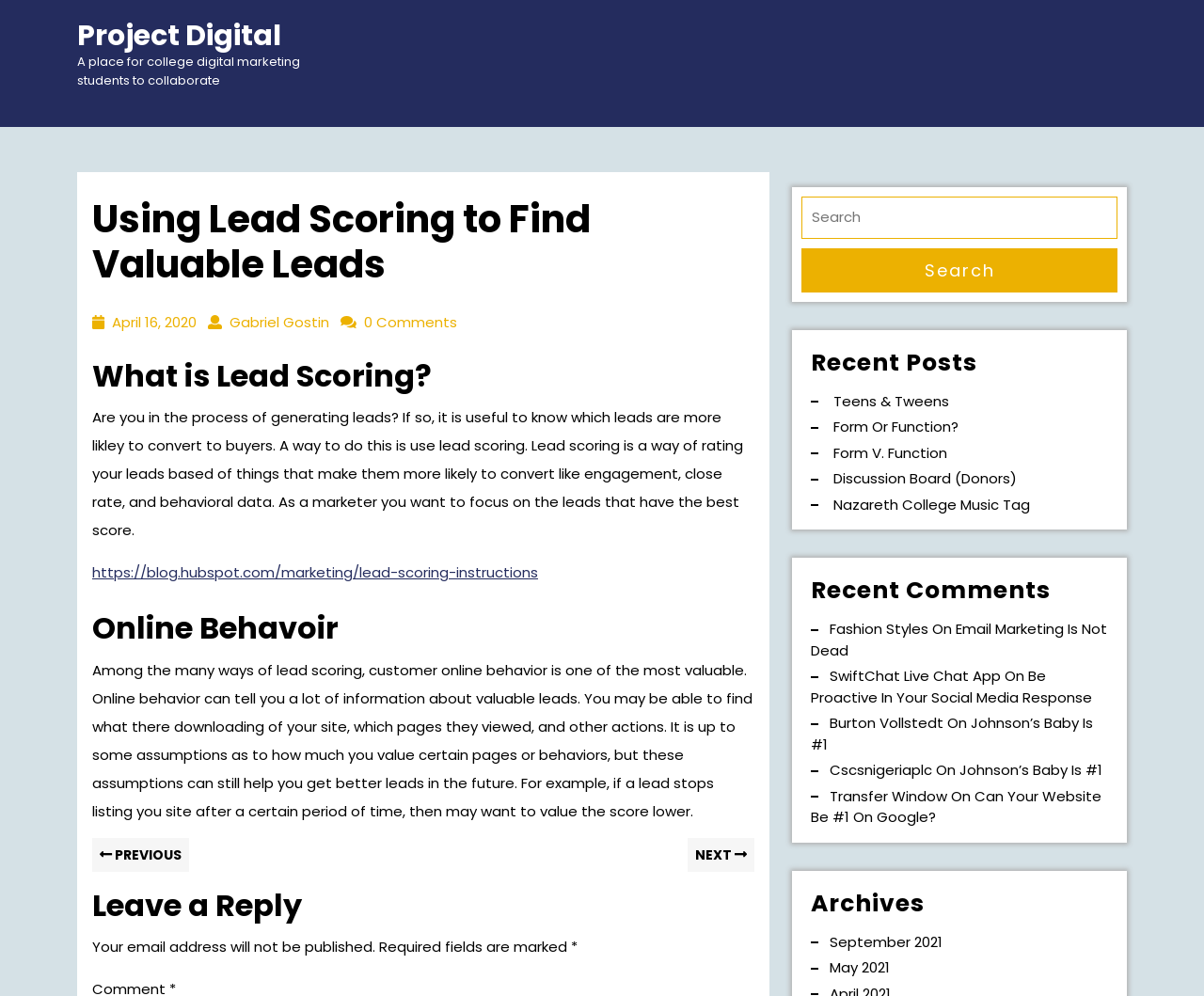Please identify the bounding box coordinates of the element I need to click to follow this instruction: "Search for something".

[0.666, 0.197, 0.928, 0.293]